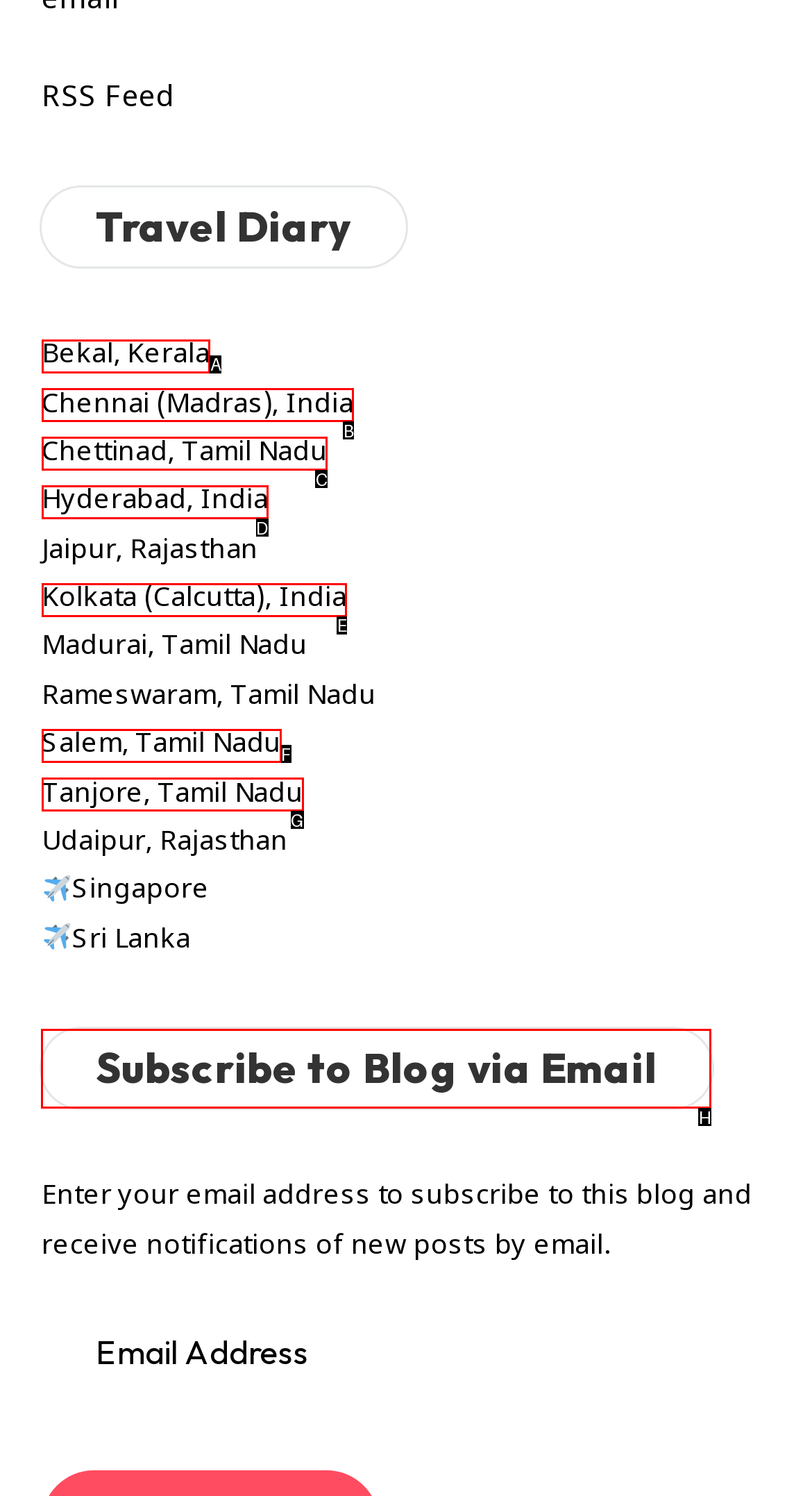Select the correct HTML element to complete the following task: Subscribe to Blog via Email
Provide the letter of the choice directly from the given options.

H